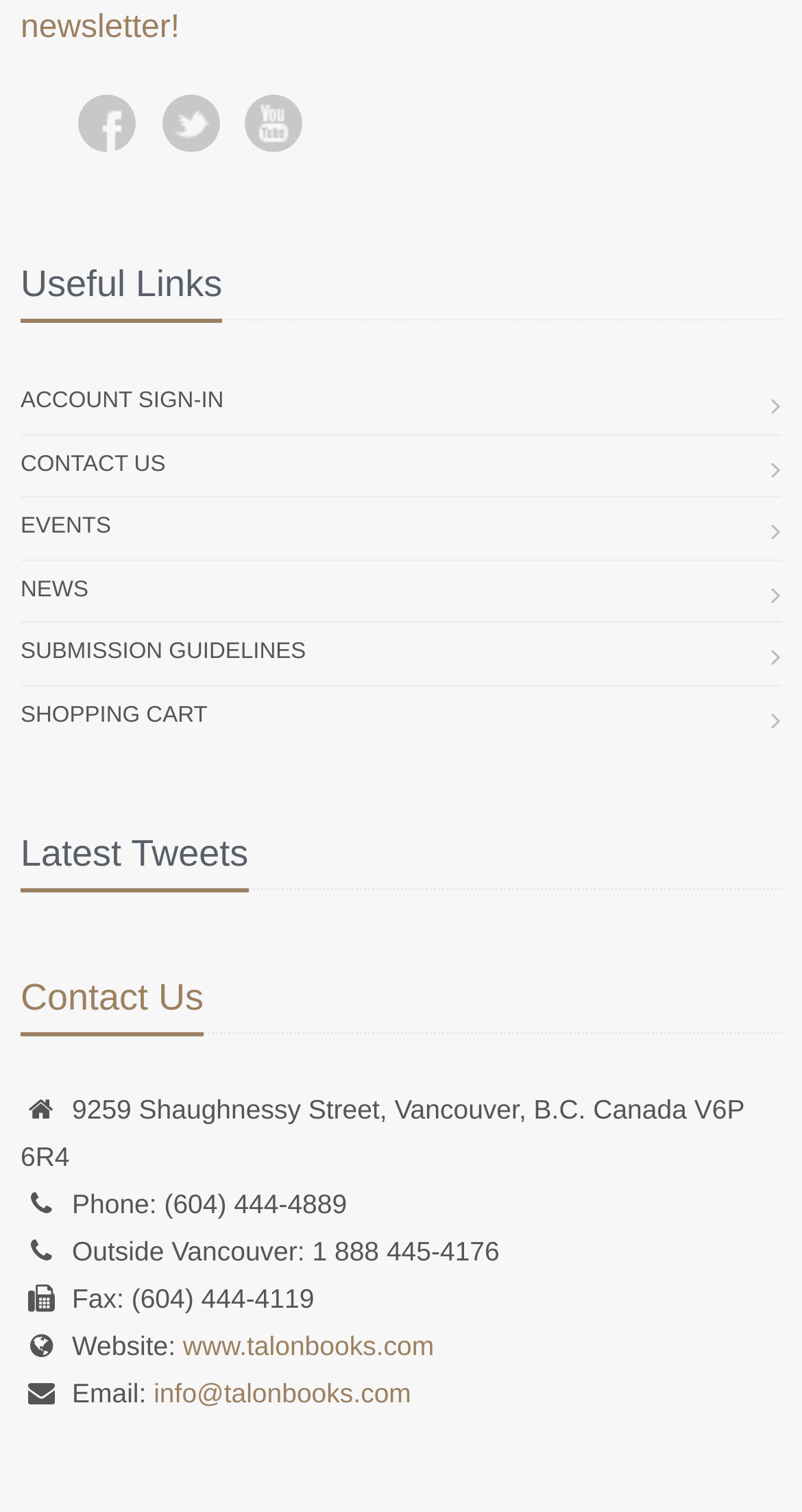Refer to the screenshot and give an in-depth answer to this question: What is the phone number for outside Vancouver?

I looked for the phone number for outside Vancouver in the contact information section and found it to be '1 888 445-4176'.